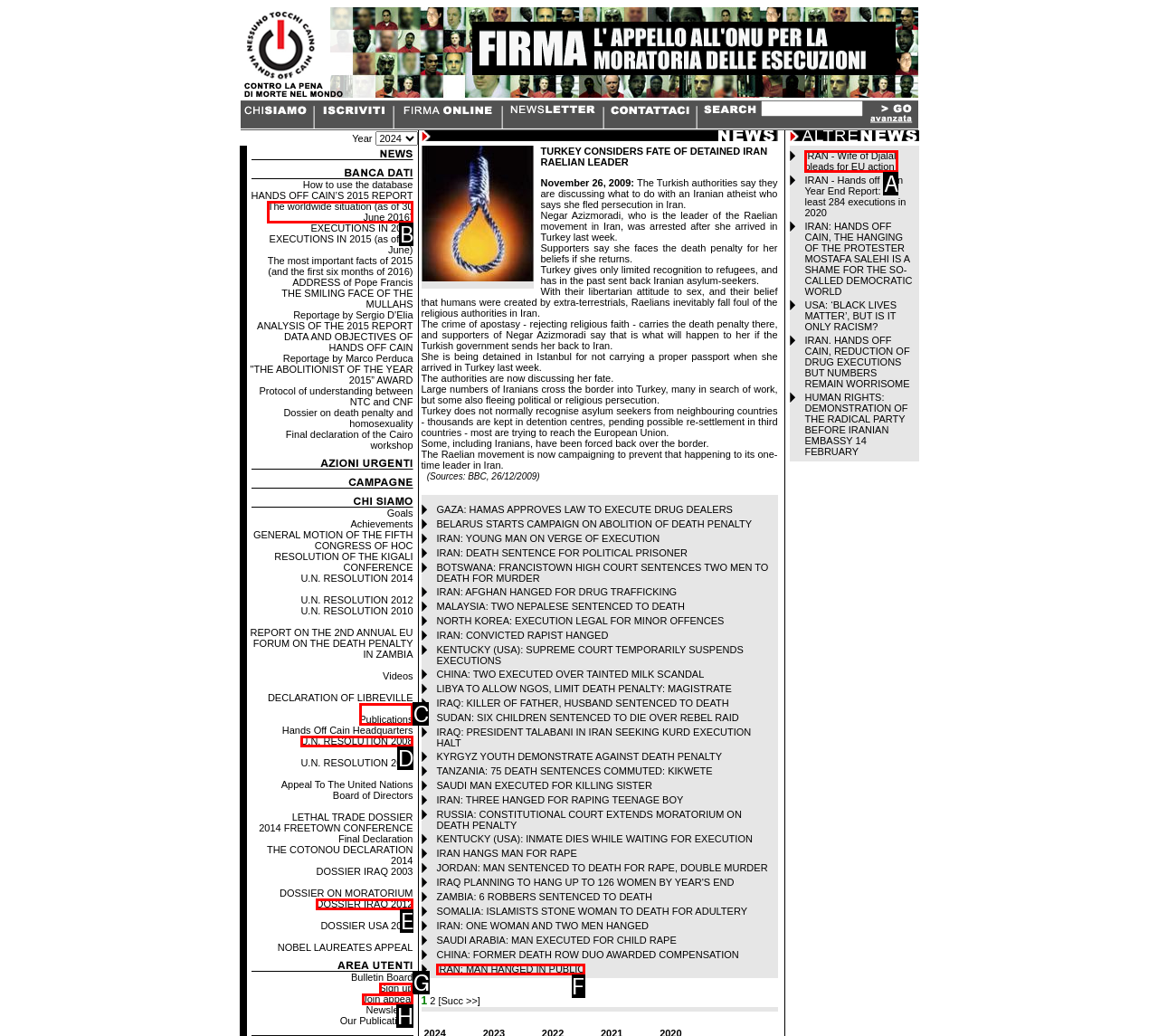Tell me which one HTML element best matches the description: IRAN: MAN HANGED IN PUBLIC
Answer with the option's letter from the given choices directly.

F